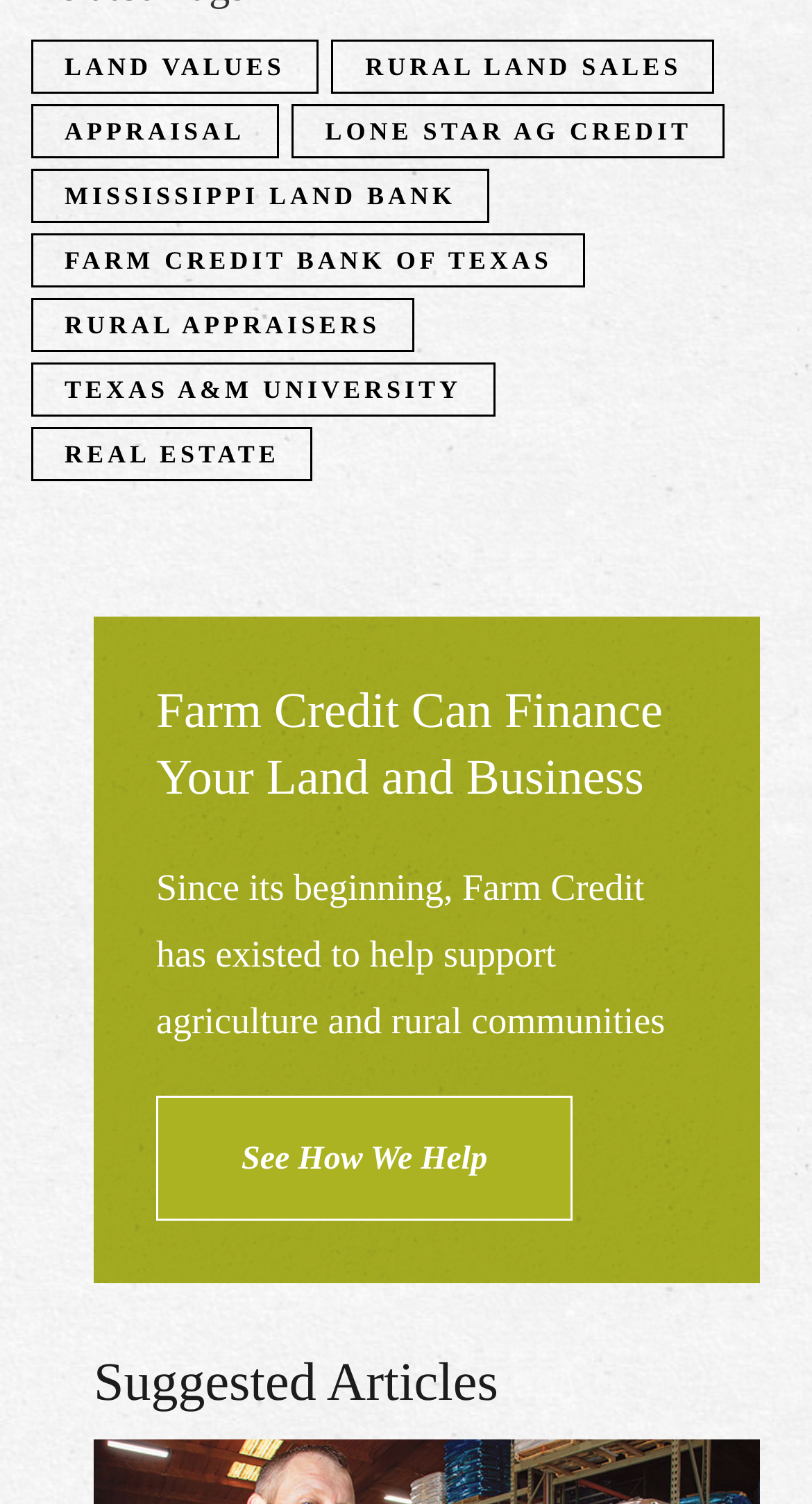How many suggested articles are there?
Using the image as a reference, answer the question with a short word or phrase.

Unknown